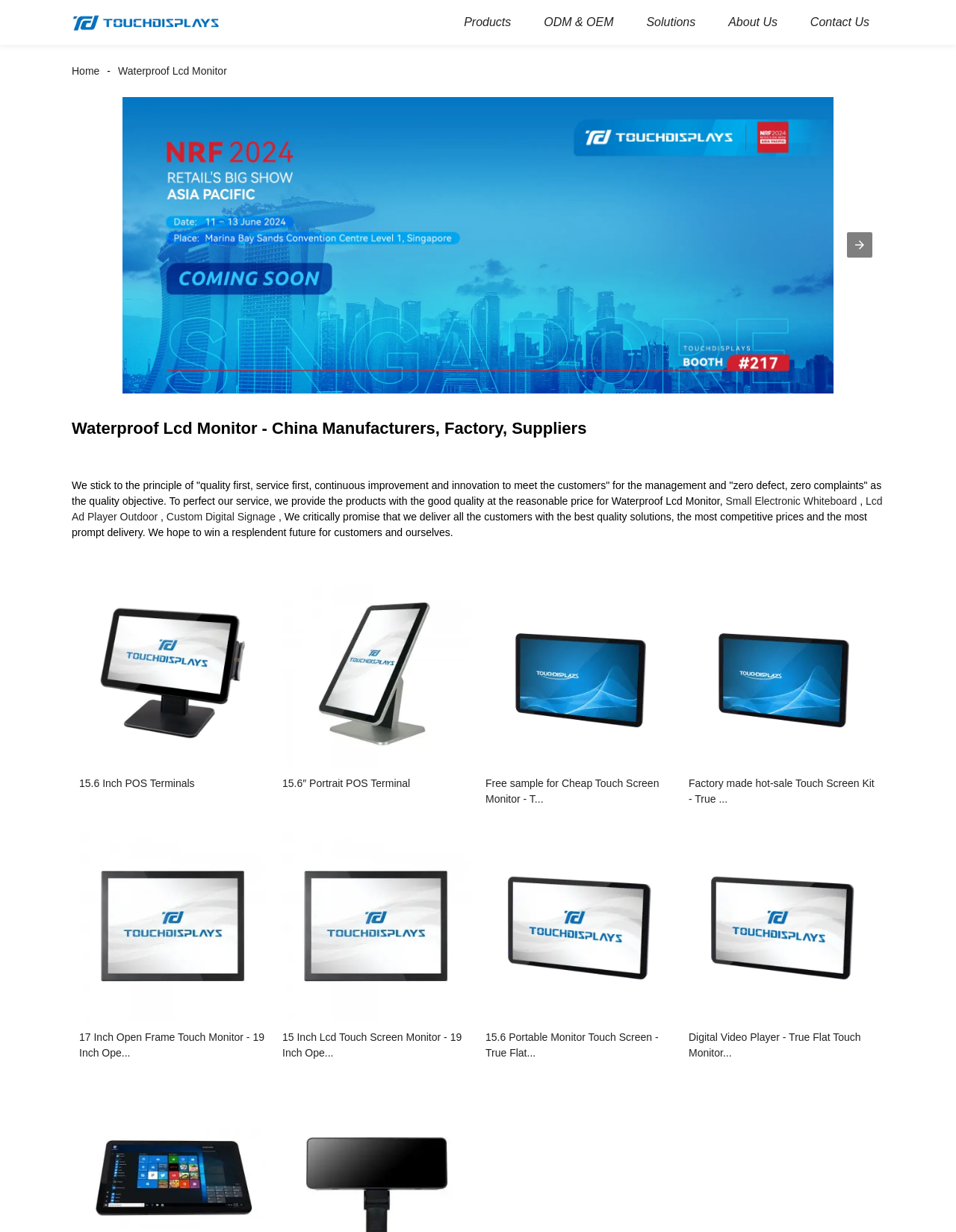Please find and provide the title of the webpage.

Waterproof Lcd Monitor - China Manufacturers, Factory, Suppliers